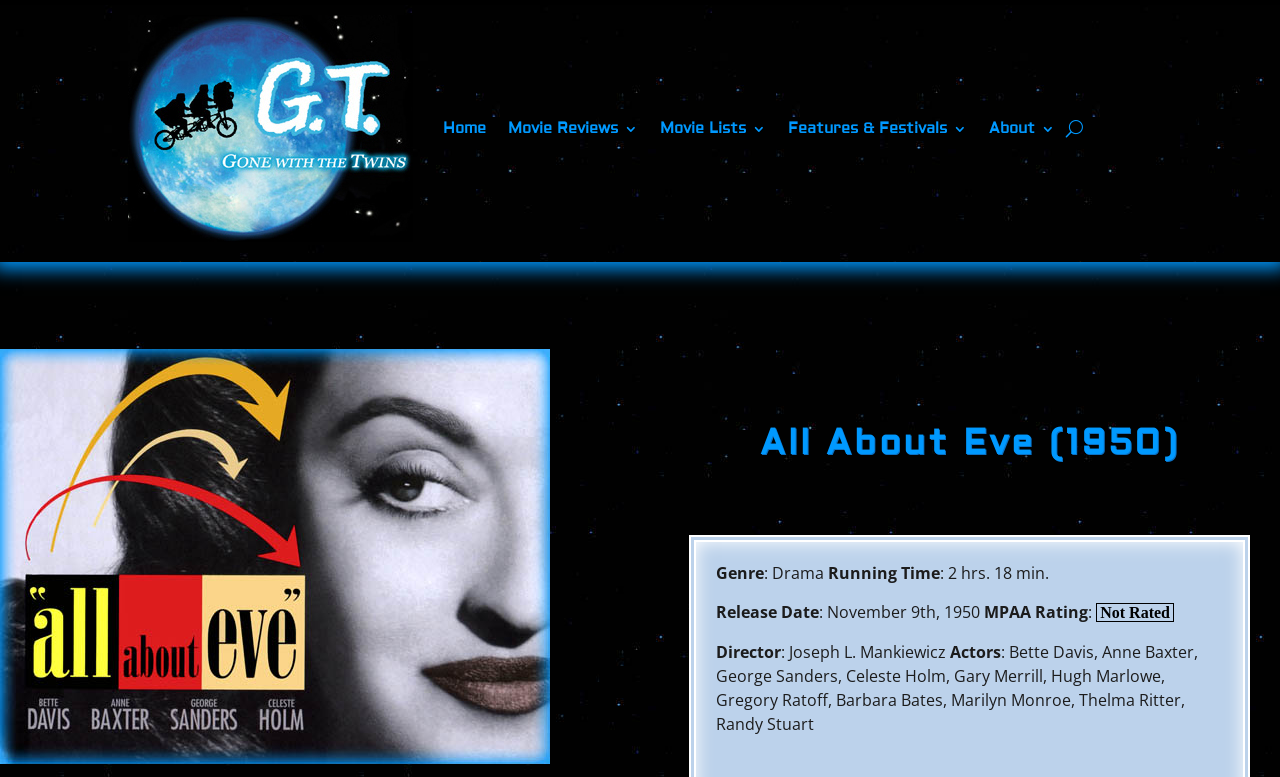Predict the bounding box for the UI component with the following description: "parent_node: Home".

[0.833, 0.019, 0.846, 0.311]